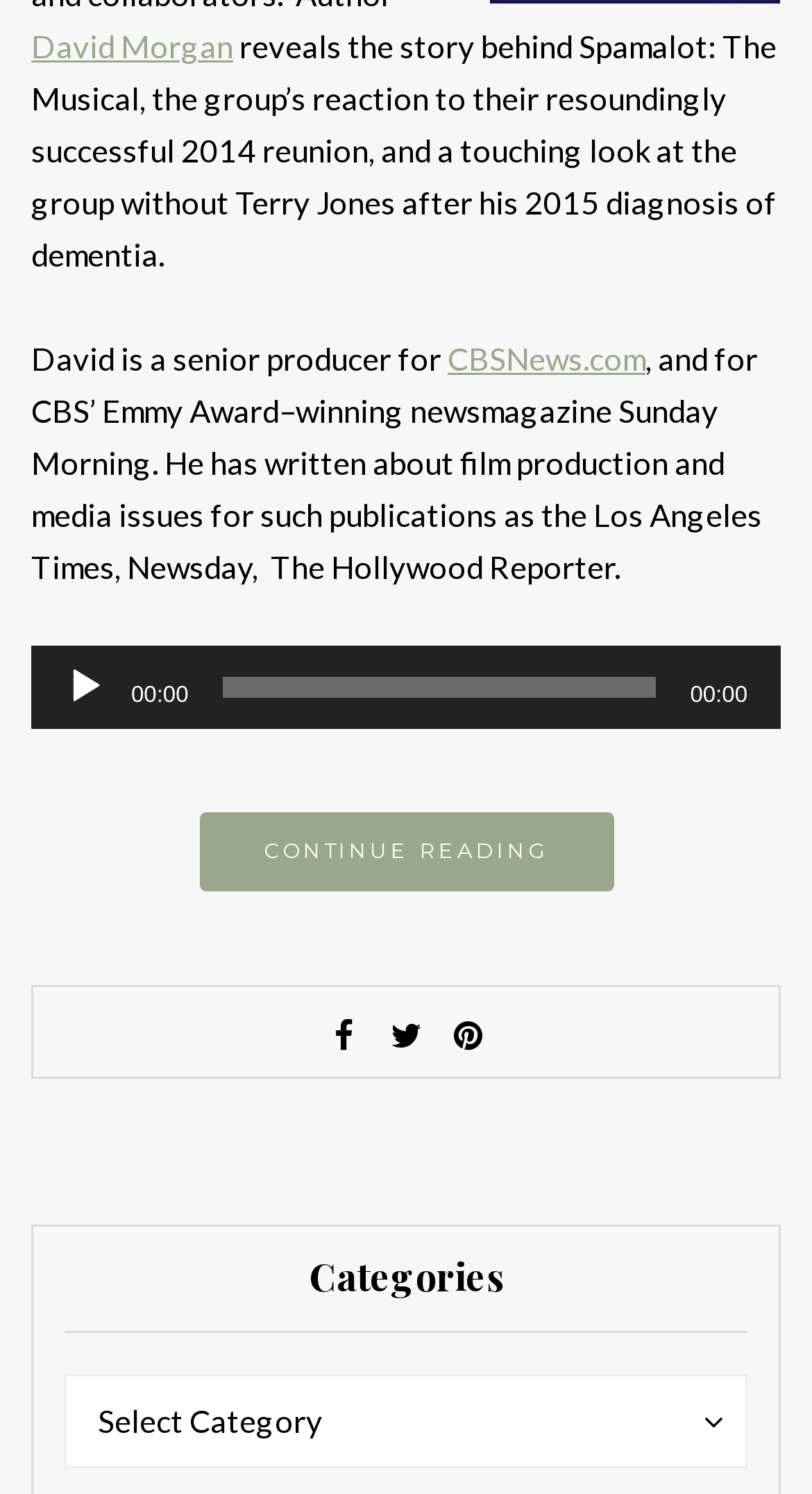What is the name of the person mentioned in the article?
Ensure your answer is thorough and detailed.

The article mentions the name 'David Morgan' as the senior producer for CBSNews.com, which is revealed in the static text element with ID 500.